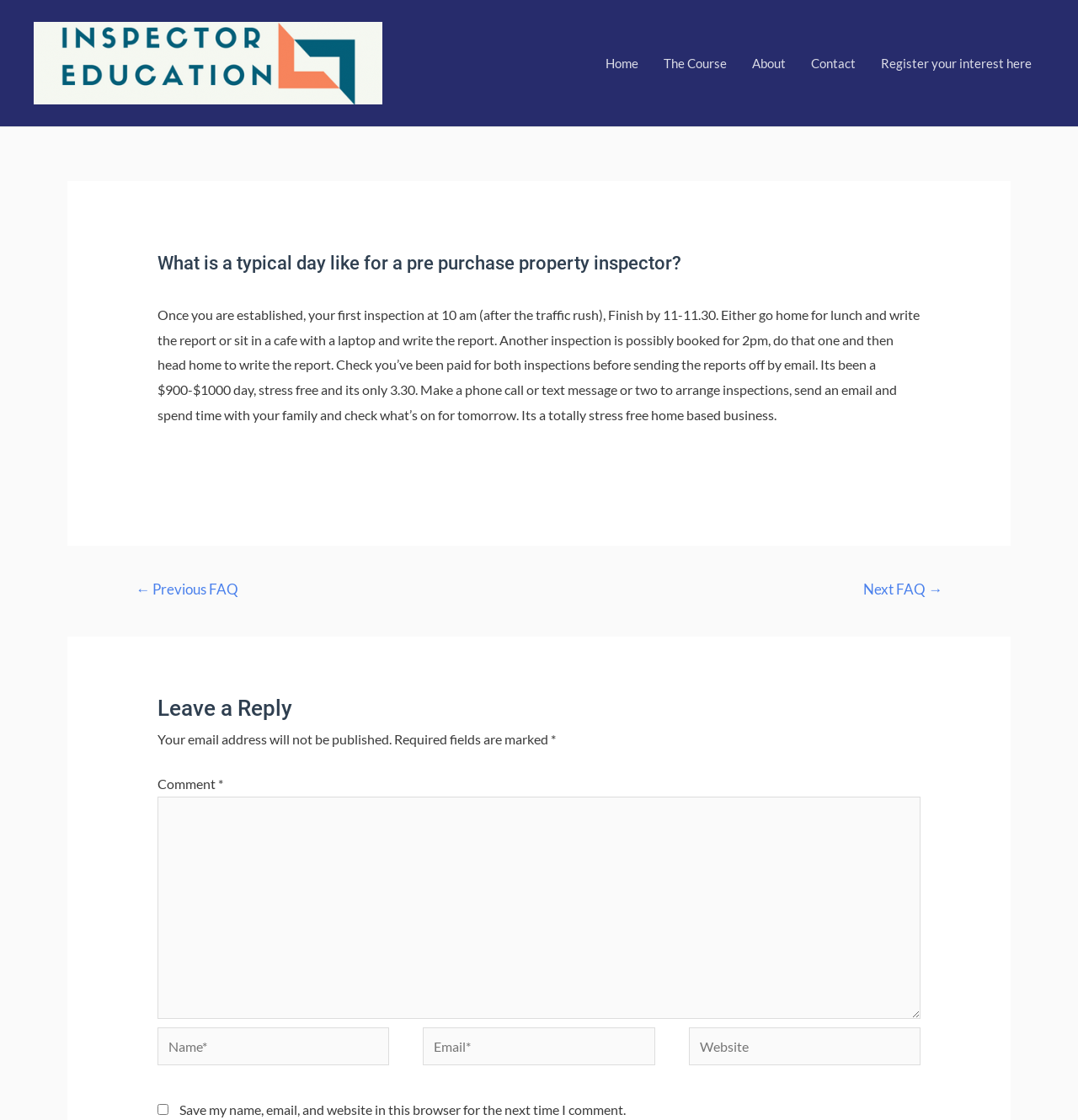Summarize the webpage with intricate details.

This webpage is about a typical day in the life of a pre-purchase property inspector. At the top, there is a logo and a link to "Inspector Education" on the left, and a navigation menu with links to "Home", "The Course", "About", "Contact", and "Register your interest here" on the right.

Below the navigation menu, there is a main article section that takes up most of the page. The article has a heading that matches the title of the webpage, "What is a typical day like for a pre purchase property inspector?" followed by a descriptive text that outlines a typical day in the life of a pre-purchase property inspector, including the schedule and tasks involved.

On the right side of the article, there is a "Post navigation" section with links to previous and next FAQs. Below the article, there is a "Leave a Reply" section where users can leave comments. This section includes fields for users to enter their name, email, website, and comment, as well as a checkbox to save their information for future comments.

Overall, the webpage has a simple and clean layout, with a focus on providing information about the daily life of a pre-purchase property inspector and allowing users to engage with the content through comments.